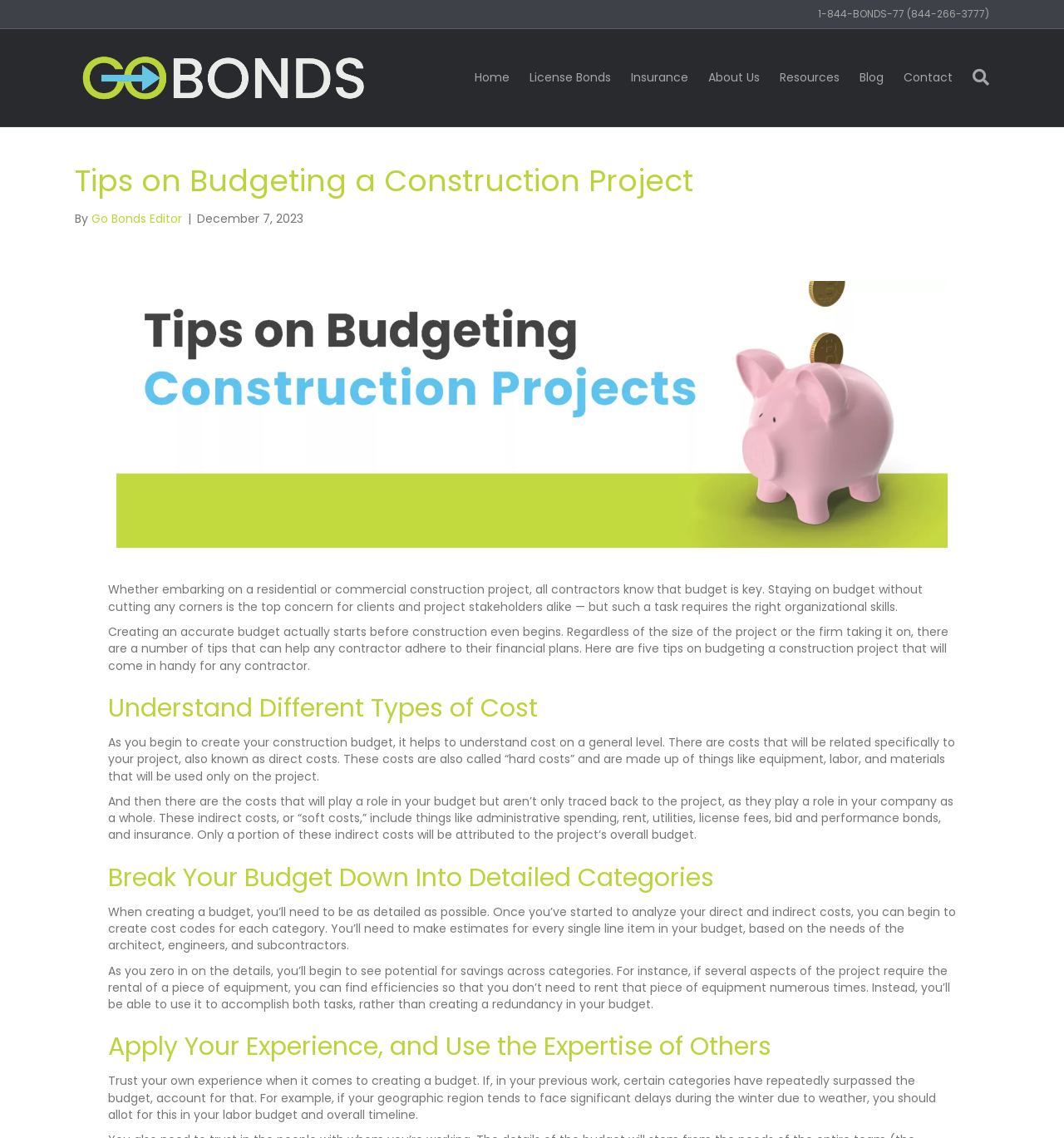What is the phone number to contact Go Bonds? Based on the image, give a response in one word or a short phrase.

1-844-BONDS-77